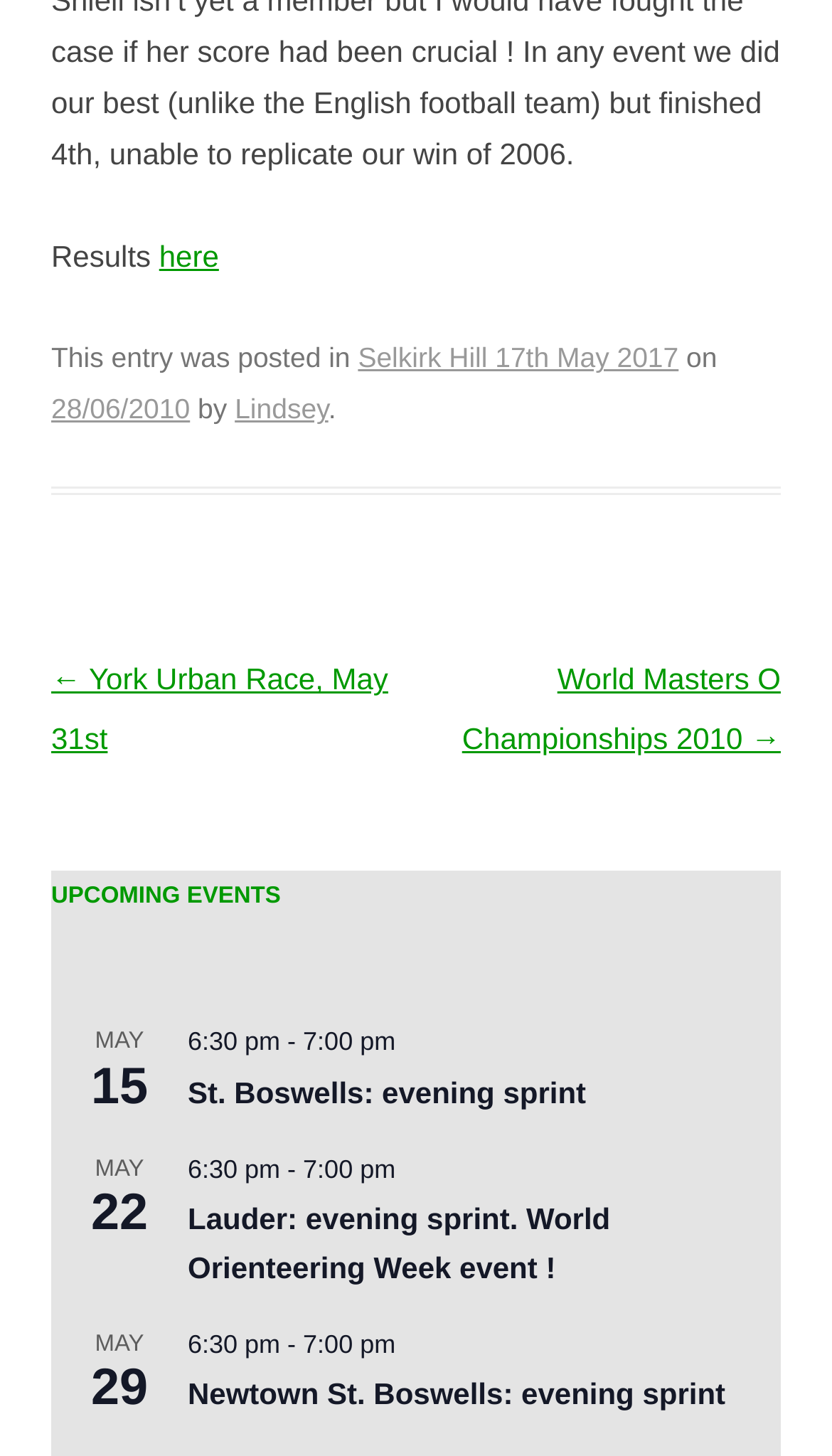From the image, can you give a detailed response to the question below:
What is the title of the second upcoming event?

I looked at the second article element, which has a heading element with the text 'Lauder: evening sprint. World Orienteering Week event!'. This indicates that the title of the second upcoming event is 'Lauder: evening sprint. World Orienteering Week event!'.